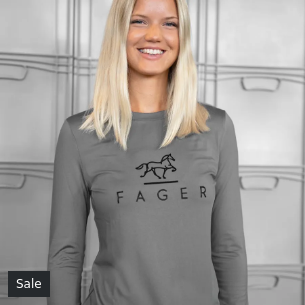What is displayed on the front of the T-shirt?
Examine the screenshot and reply with a single word or phrase.

FAGER logo and horse graphic